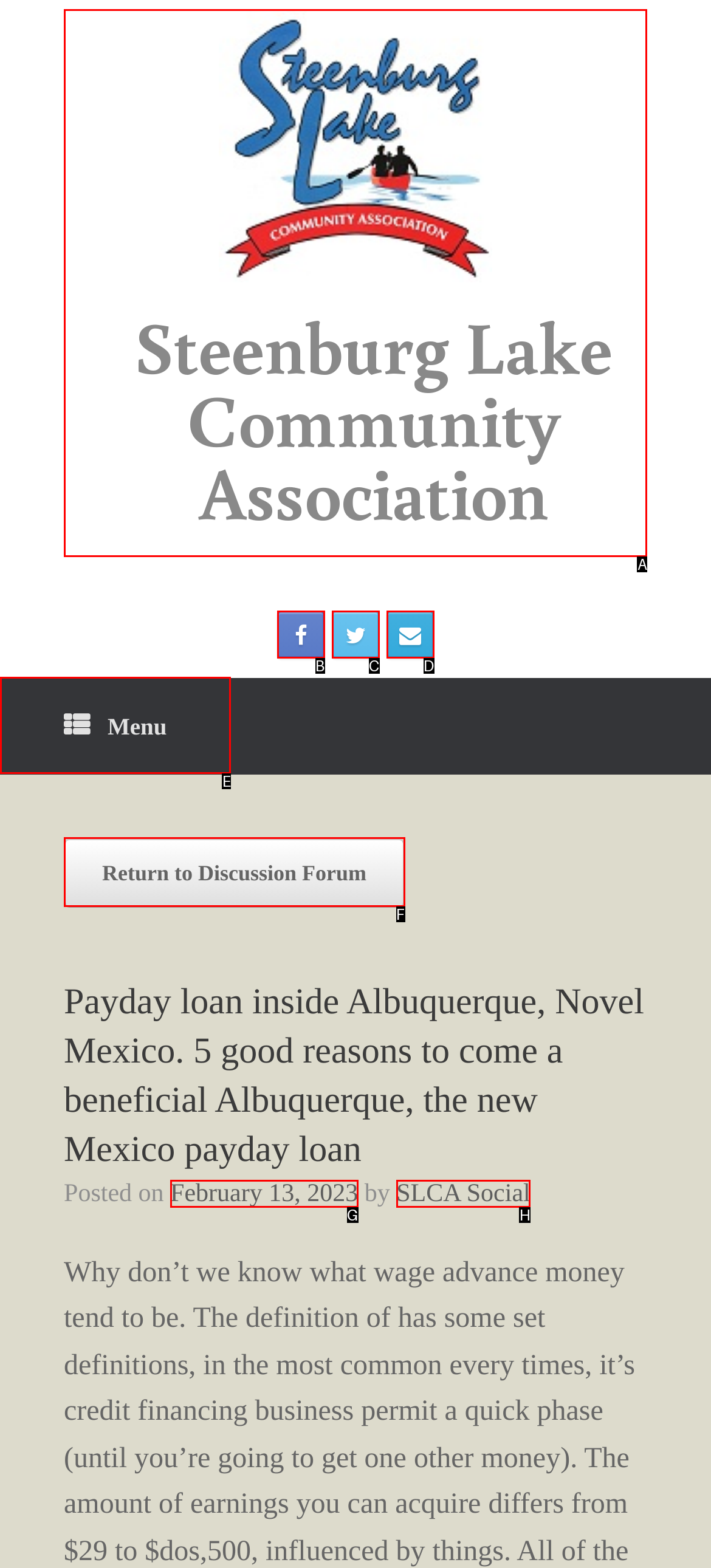From the given options, indicate the letter that corresponds to the action needed to complete this task: Click the Steenburg Lake Community Association Logo. Respond with only the letter.

A